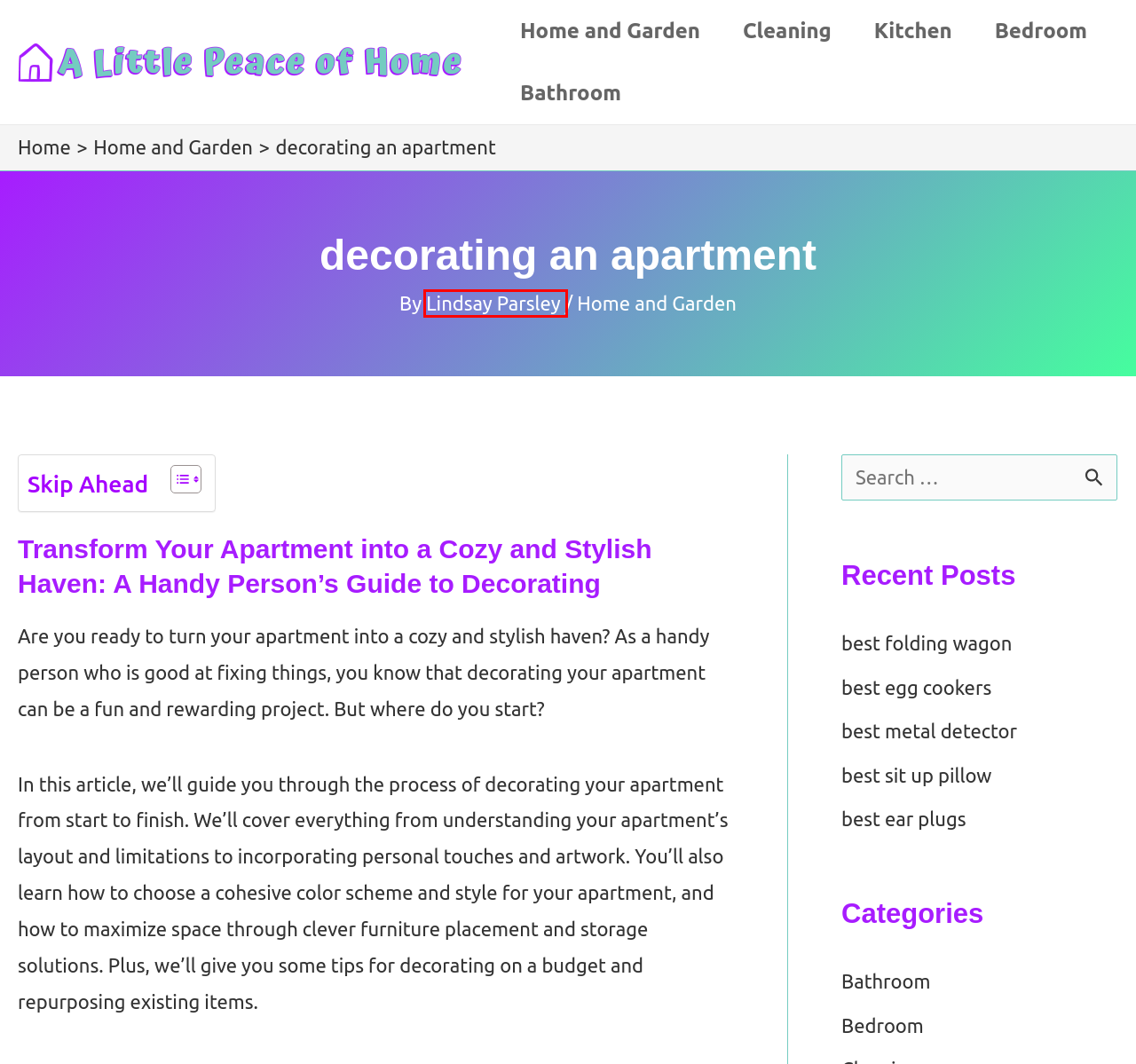You have a screenshot of a webpage with a red rectangle bounding box around a UI element. Choose the best description that matches the new page after clicking the element within the bounding box. The candidate descriptions are:
A. best ear plugs
B. Home and Garden Archives
C. Bedroom Archives
D. Cleaning Archives
E. best folding wagon
F. Bathroom Archives
G. best metal detector
H. Lindsay Parsley - A Little Peace of Home

H